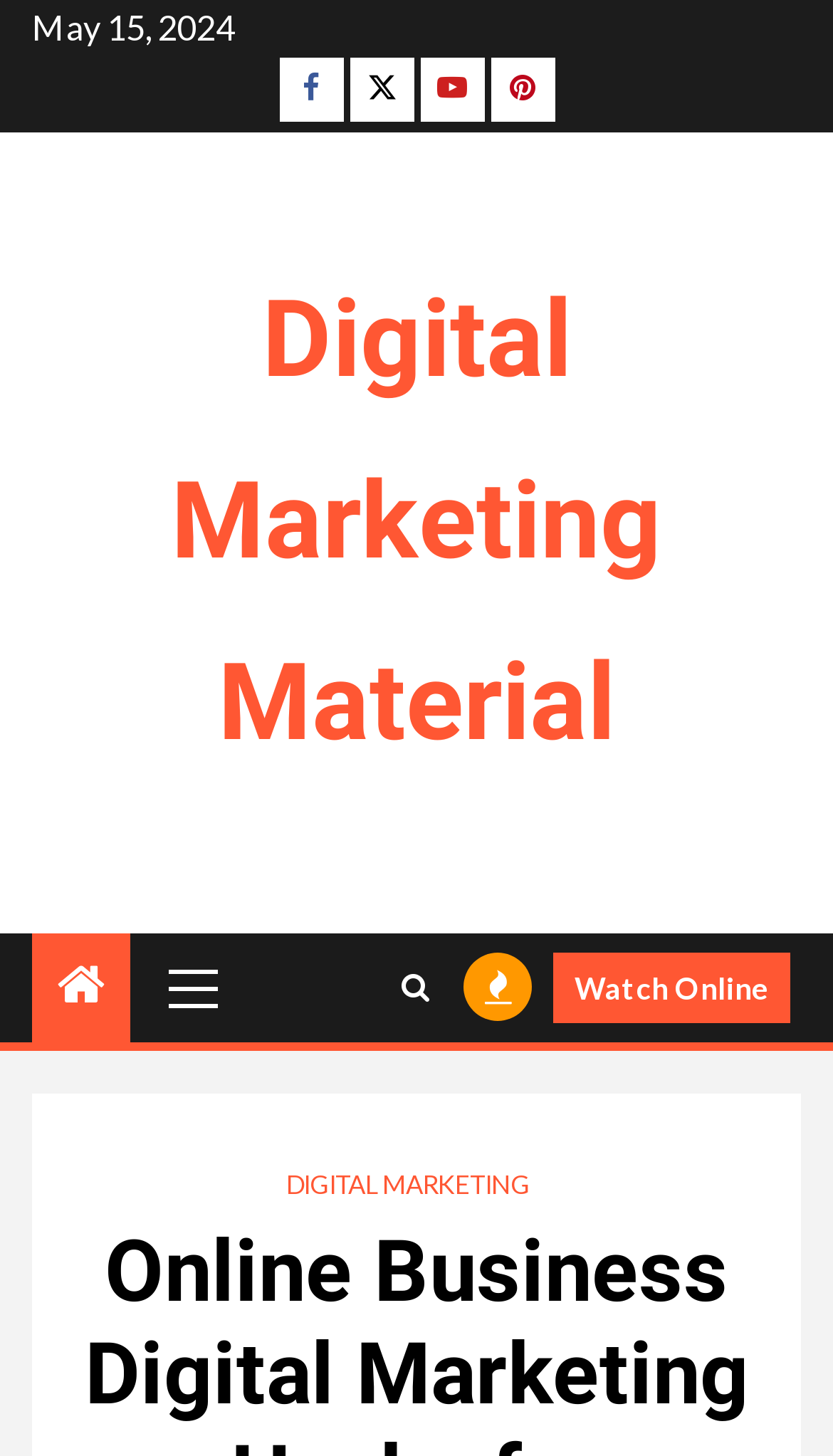Utilize the information from the image to answer the question in detail:
What is the text of the button at the bottom left?

I found the button by looking at the link element with the bounding box coordinates [0.664, 0.654, 0.949, 0.703] and found that its text content is 'Watch Online'.